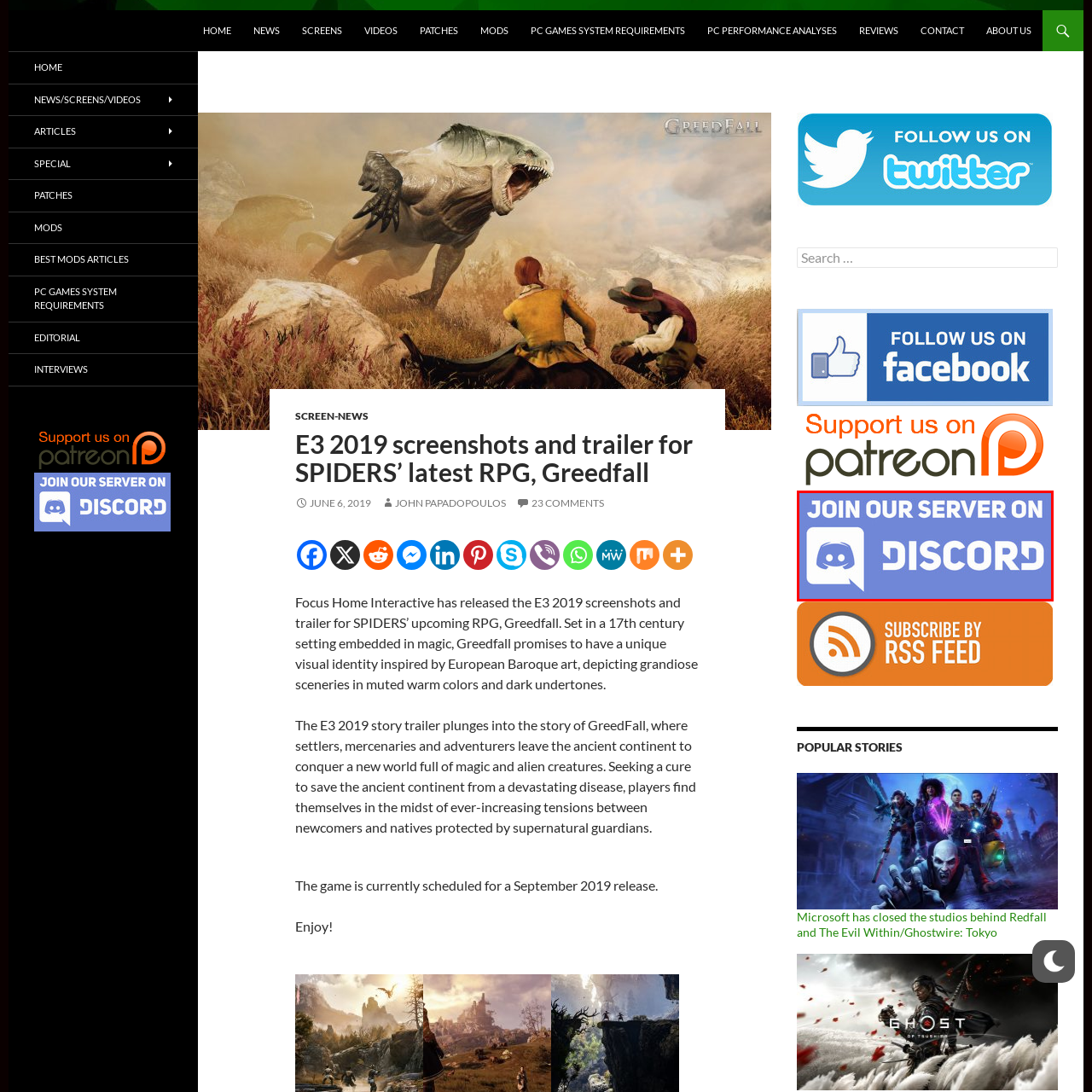Look at the image within the red outlined box, What is the shape of the Discord logo? Provide a one-word or brief phrase answer.

Speech bubble